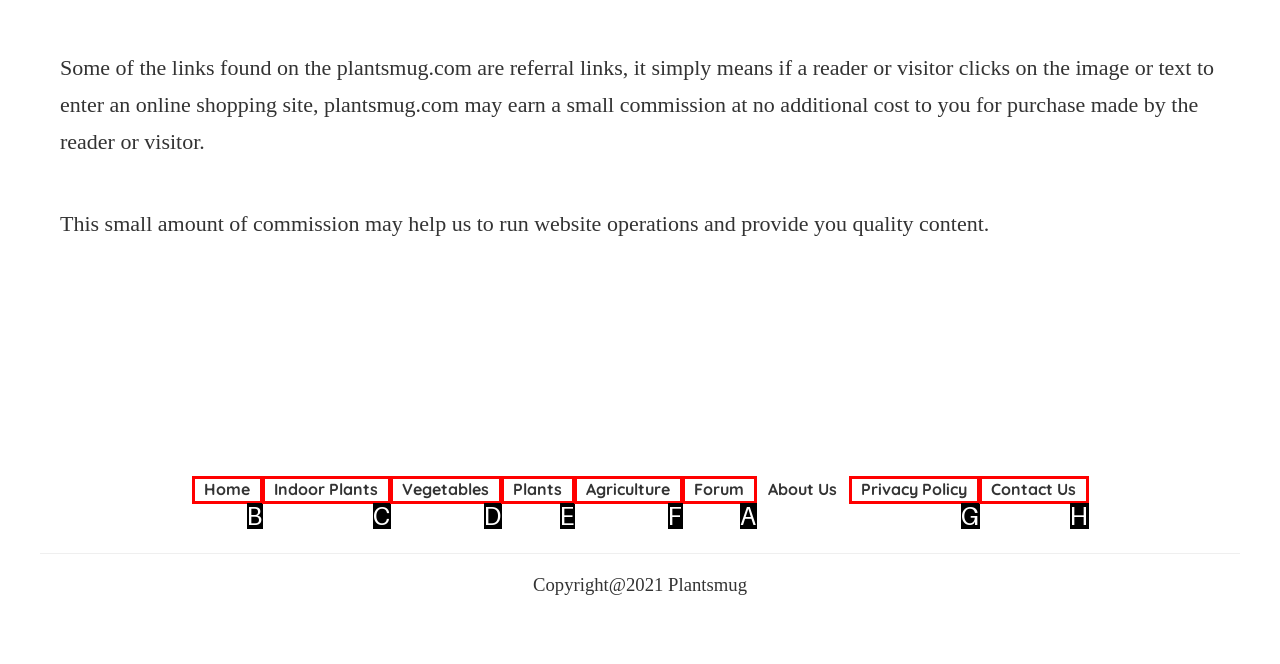Determine which HTML element to click for this task: visit forum Provide the letter of the selected choice.

A